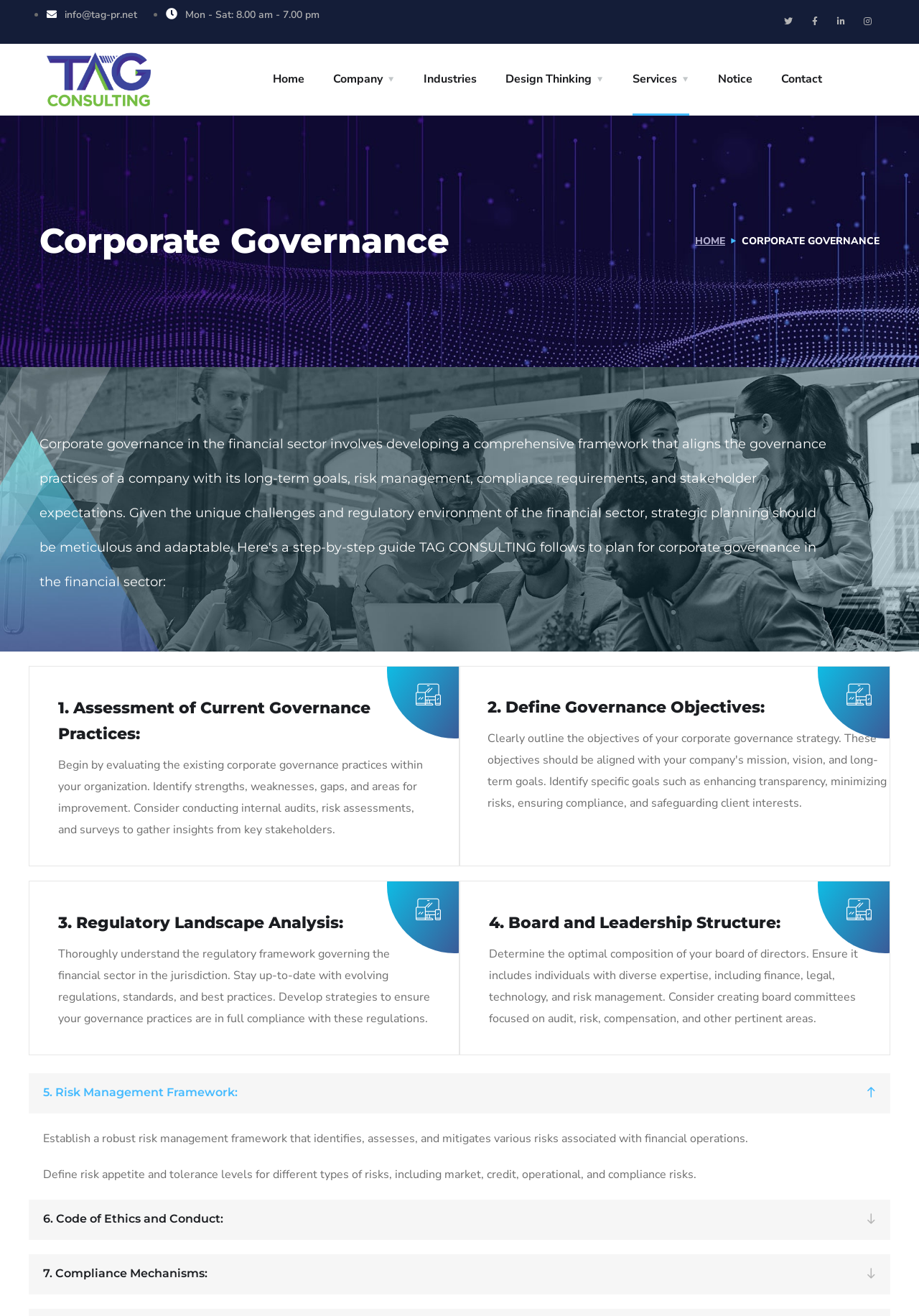Provide the bounding box coordinates for the area that should be clicked to complete the instruction: "Read about Design Thinking".

[0.55, 0.033, 0.657, 0.087]